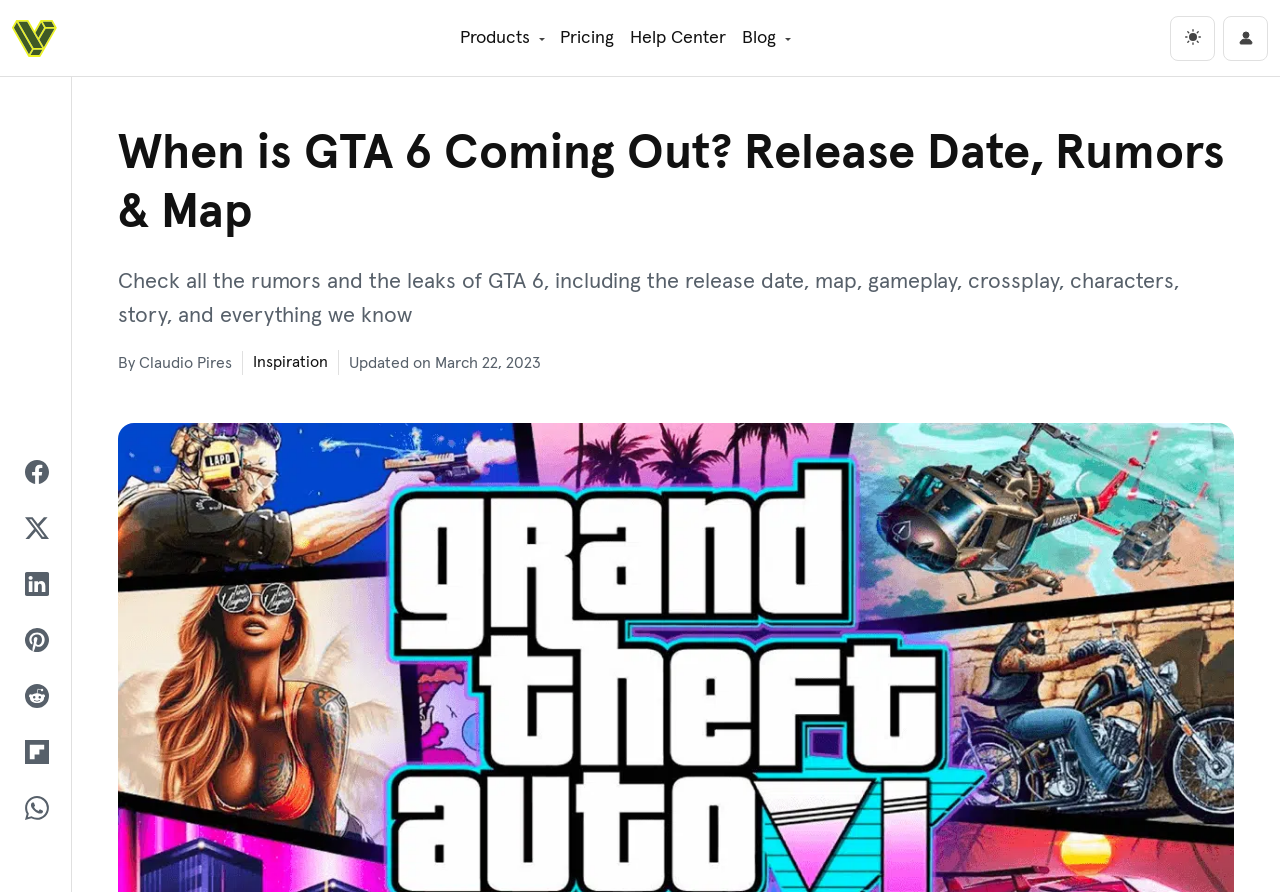Please predict the bounding box coordinates (top-left x, top-left y, bottom-right x, bottom-right y) for the UI element in the screenshot that fits the description: Products

[0.353, 0.018, 0.431, 0.068]